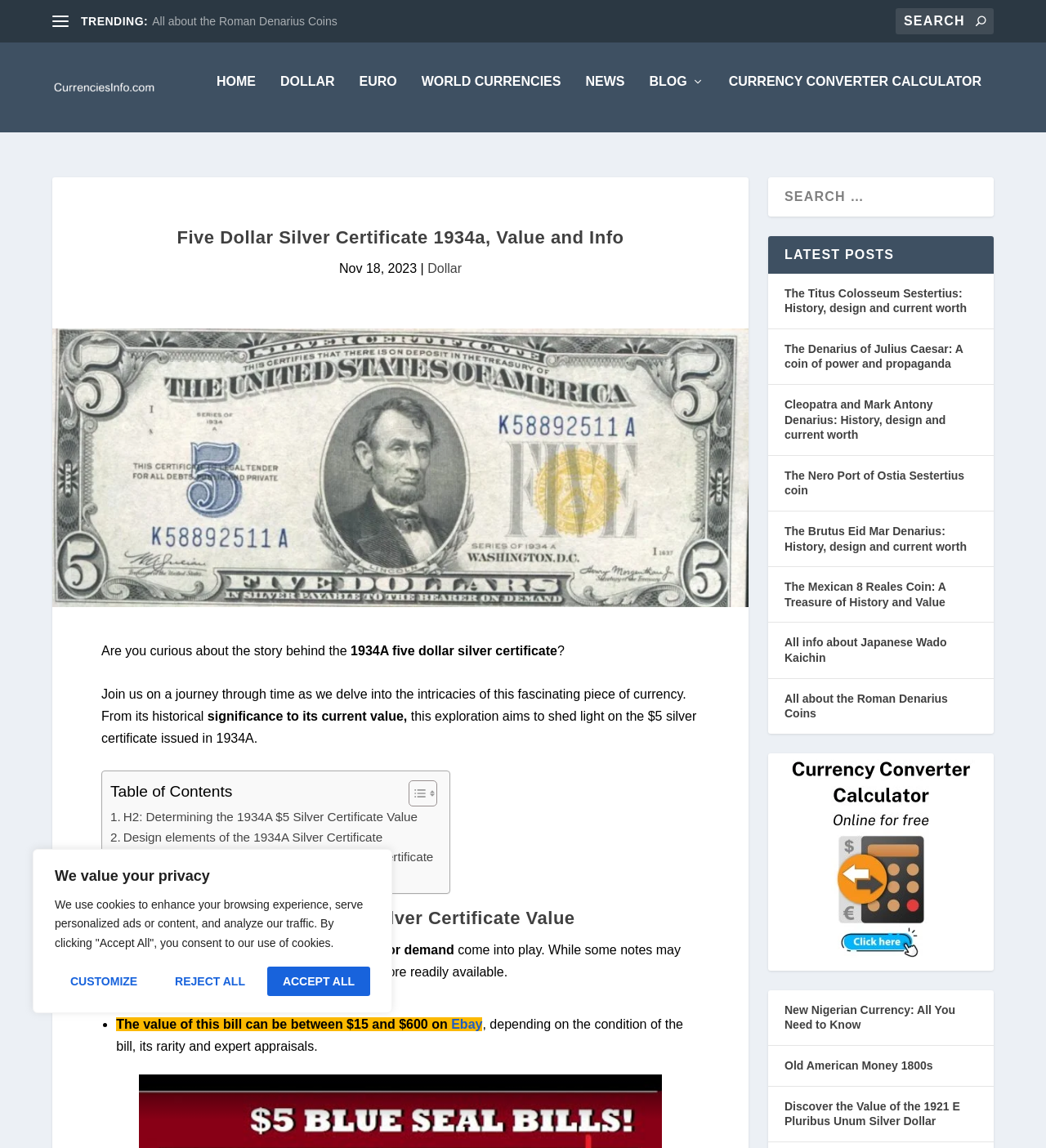Identify the bounding box coordinates of the clickable region required to complete the instruction: "Check the latest posts". The coordinates should be given as four float numbers within the range of 0 and 1, i.e., [left, top, right, bottom].

[0.734, 0.195, 0.95, 0.228]